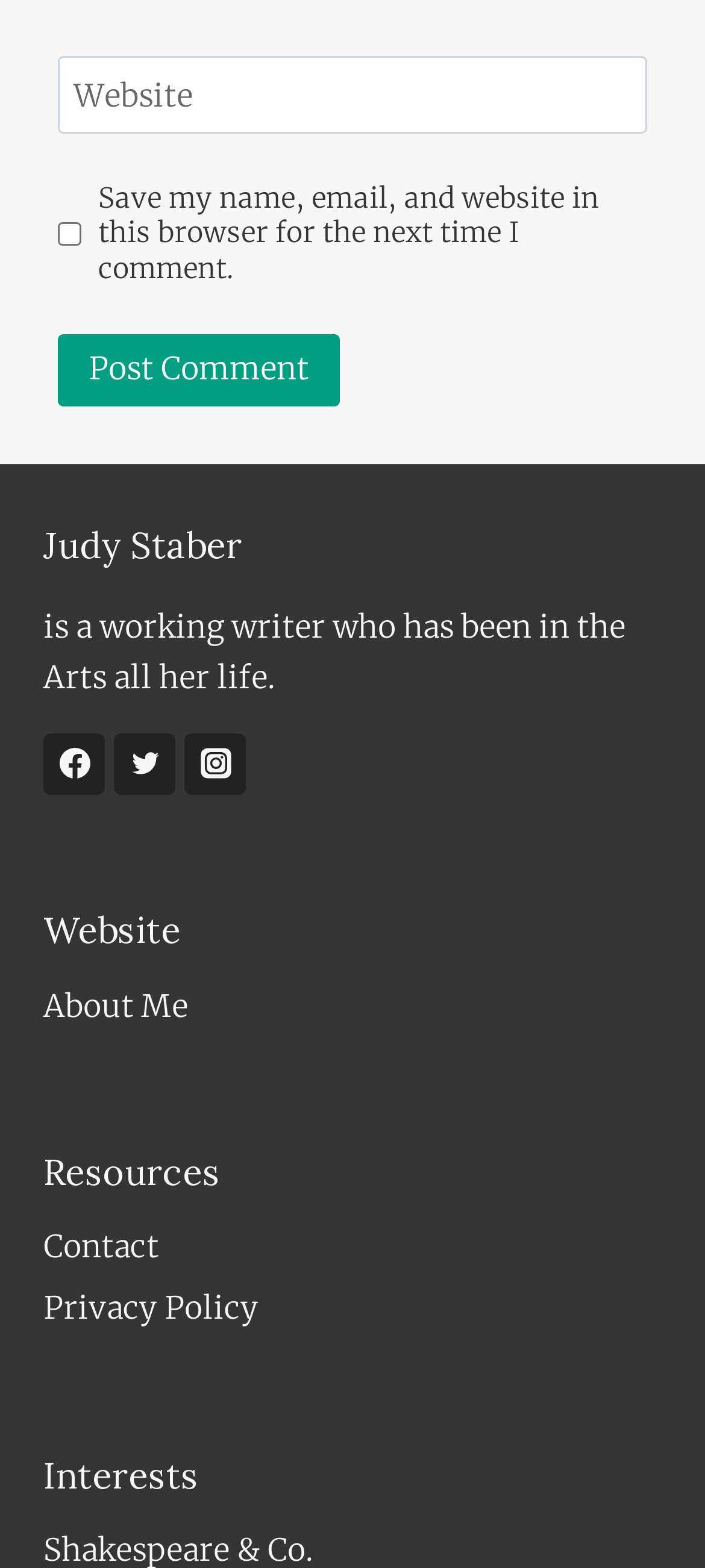Can you give a comprehensive explanation to the question given the content of the image?
What is the name of the working writer?

The question asks for the name of the working writer, which can be found in the heading element with the text 'Judy Staber'.